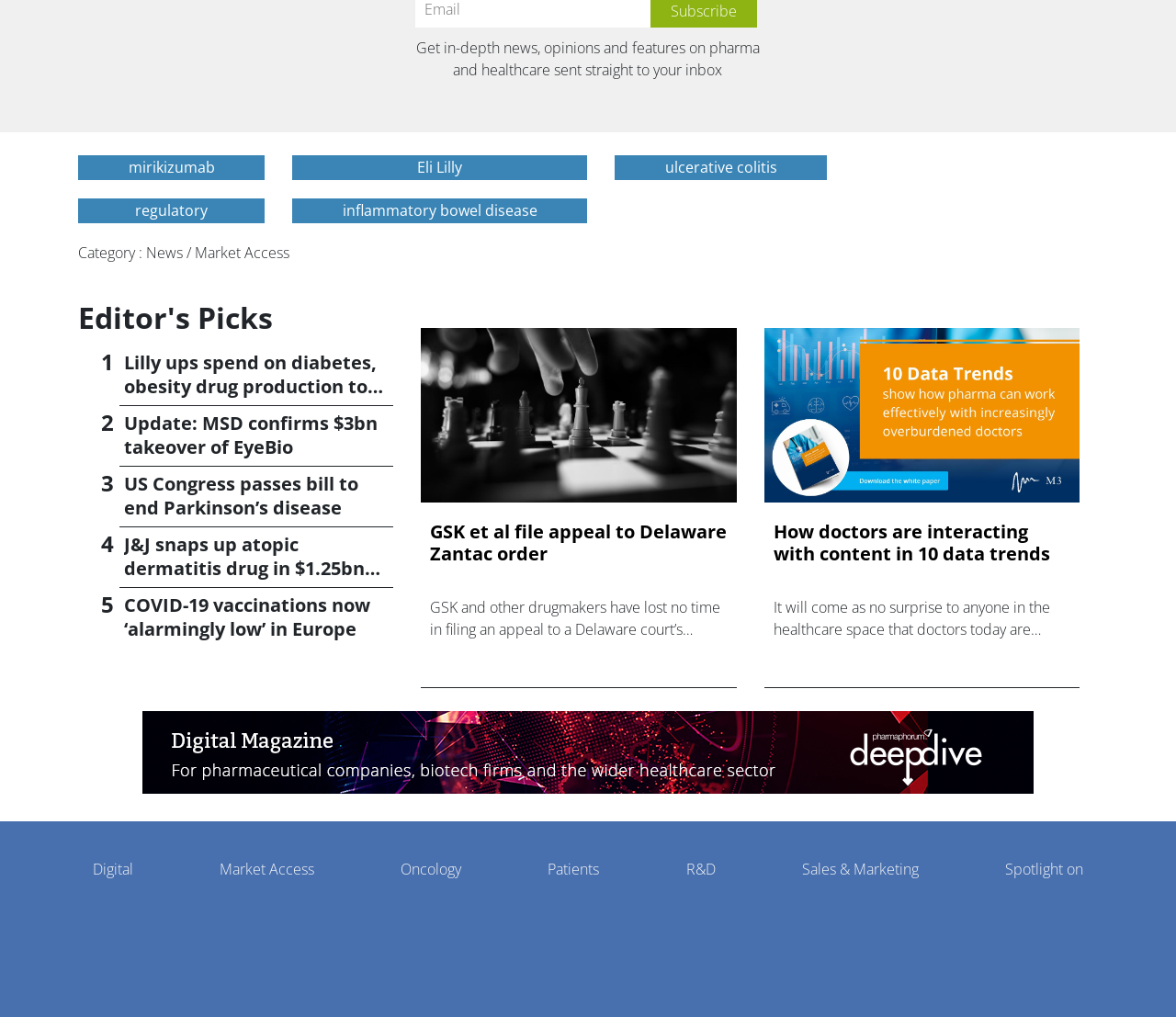Can you find the bounding box coordinates for the element that needs to be clicked to execute this instruction: "Read the article about 'Lilly ups spend on diabetes, obesity drug production to $9bn'"? The coordinates should be given as four float numbers between 0 and 1, i.e., [left, top, right, bottom].

[0.105, 0.344, 0.326, 0.415]